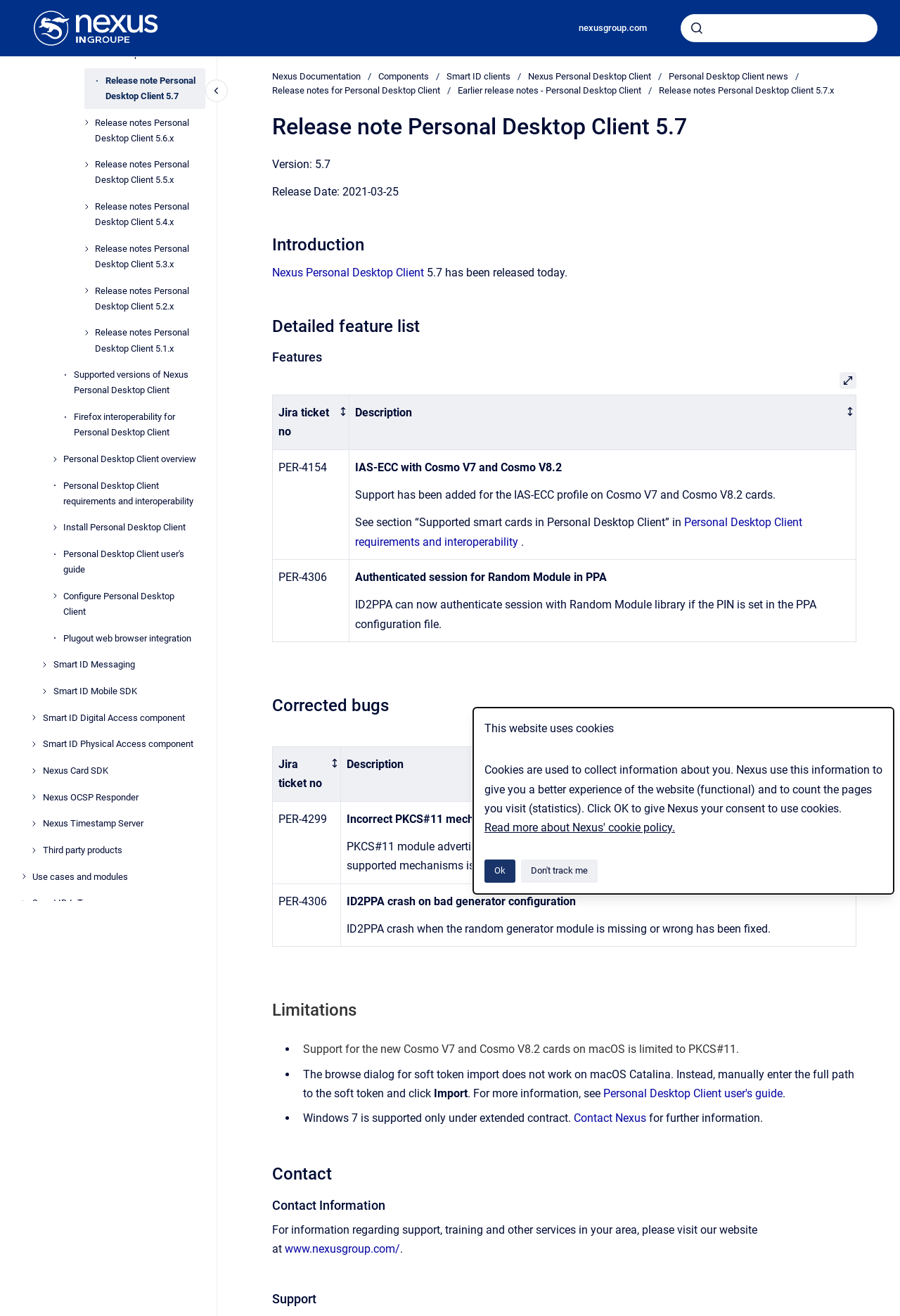Identify the bounding box coordinates for the element you need to click to achieve the following task: "Go to homepage". The coordinates must be four float values ranging from 0 to 1, formatted as [left, top, right, bottom].

[0.025, 0.0, 0.188, 0.043]